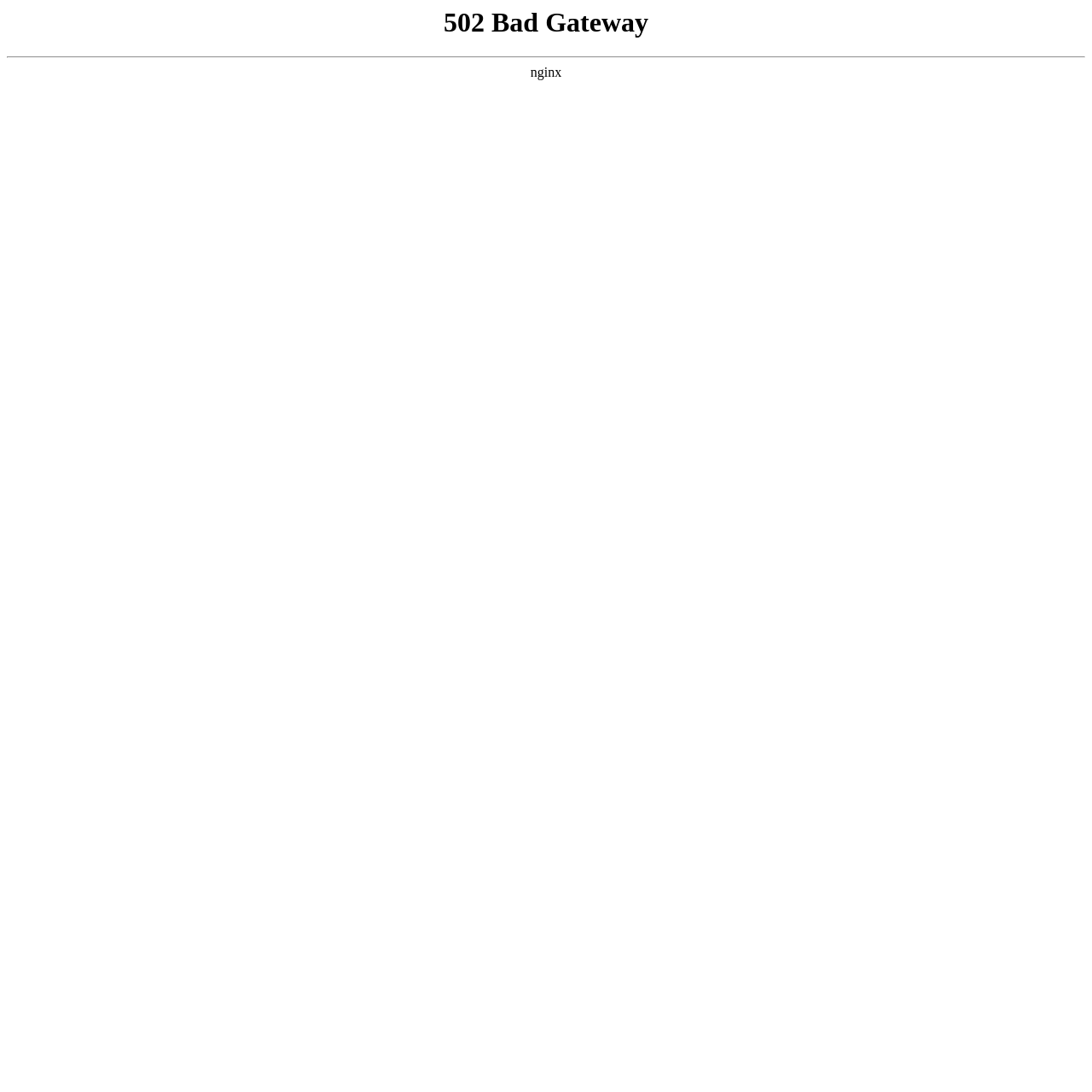Your task is to find and give the main heading text of the webpage.

502 Bad Gateway